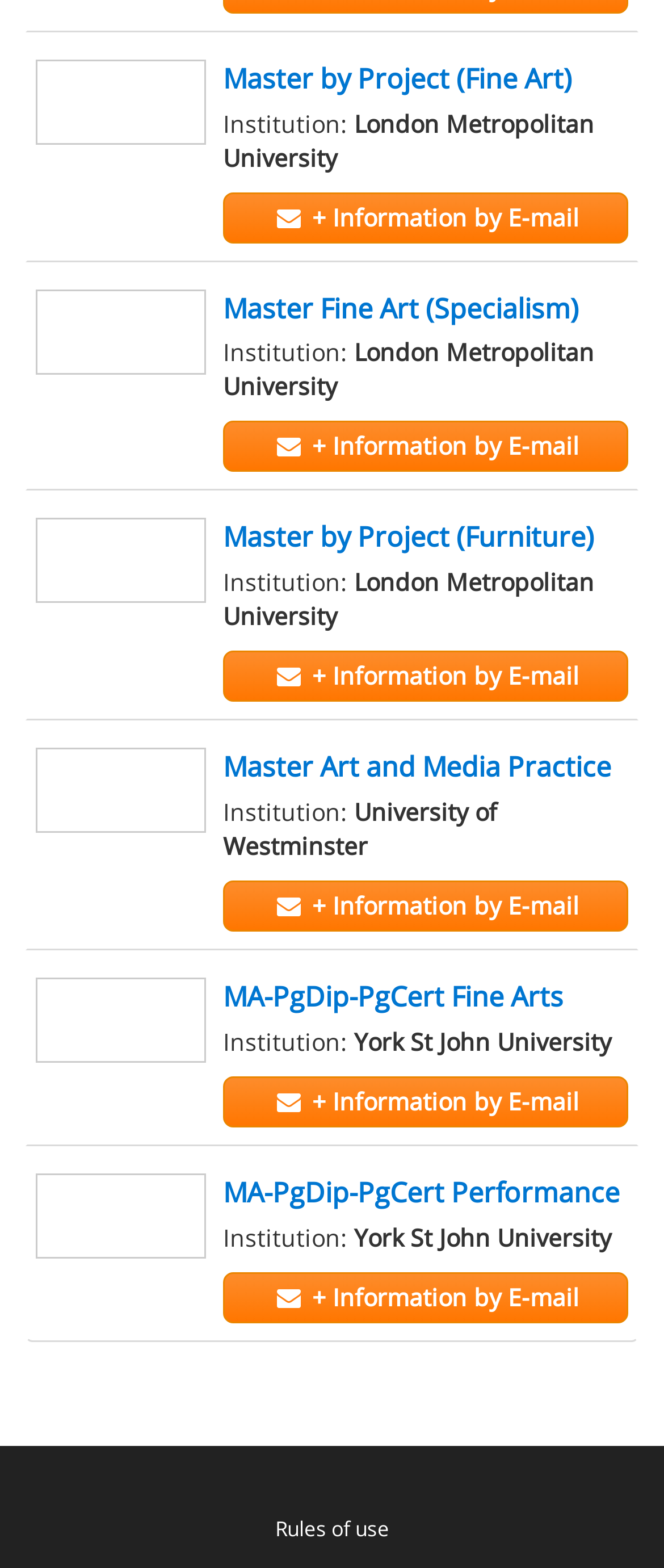Identify the bounding box for the described UI element. Provide the coordinates in (top-left x, top-left y, bottom-right x, bottom-right y) format with values ranging from 0 to 1: rajalotre togel

None